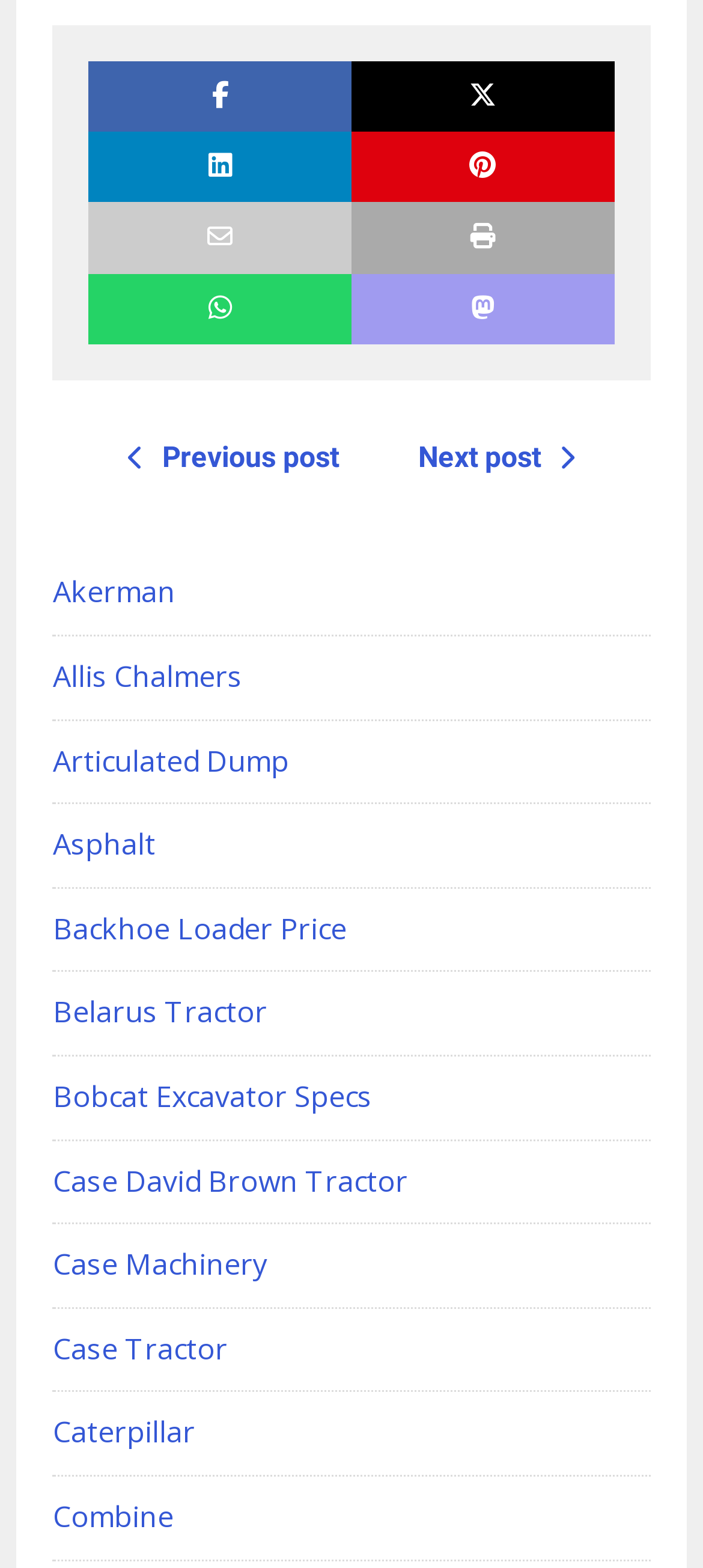Answer the question in one word or a short phrase:
What is the text of the first link in the sidebar?

Akerman